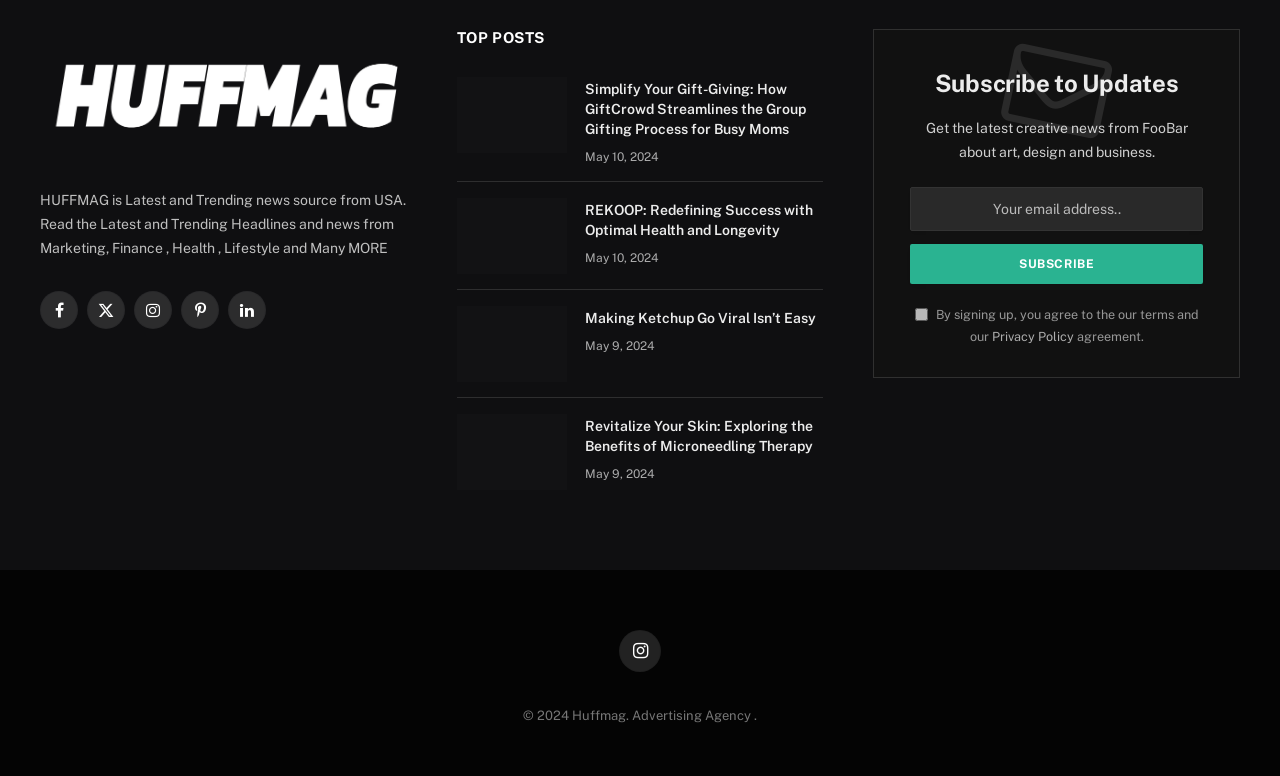What is the name of the news source? Look at the image and give a one-word or short phrase answer.

HUFFMAG